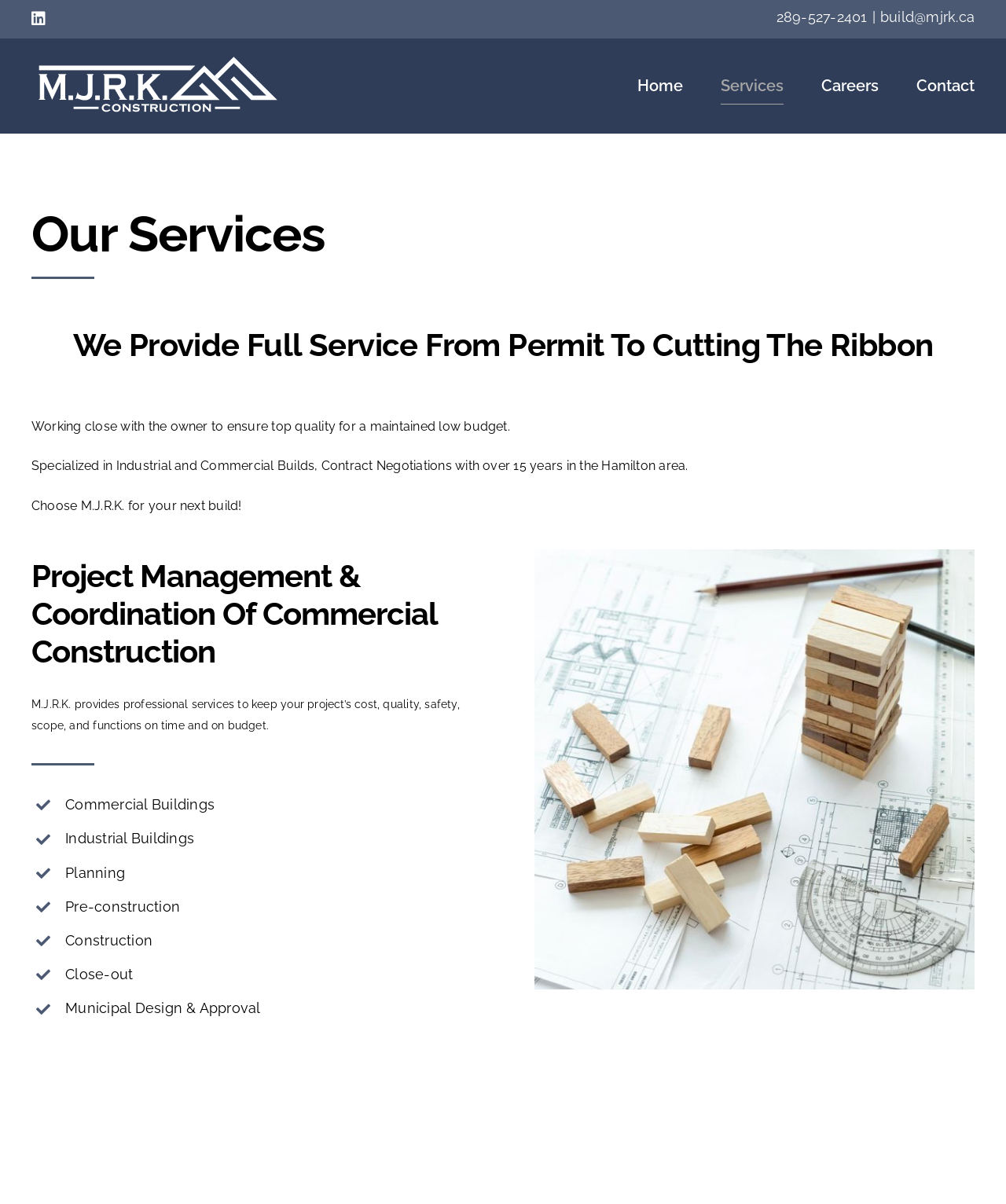Identify the bounding box coordinates of the area you need to click to perform the following instruction: "Go to Home page".

[0.634, 0.032, 0.679, 0.11]